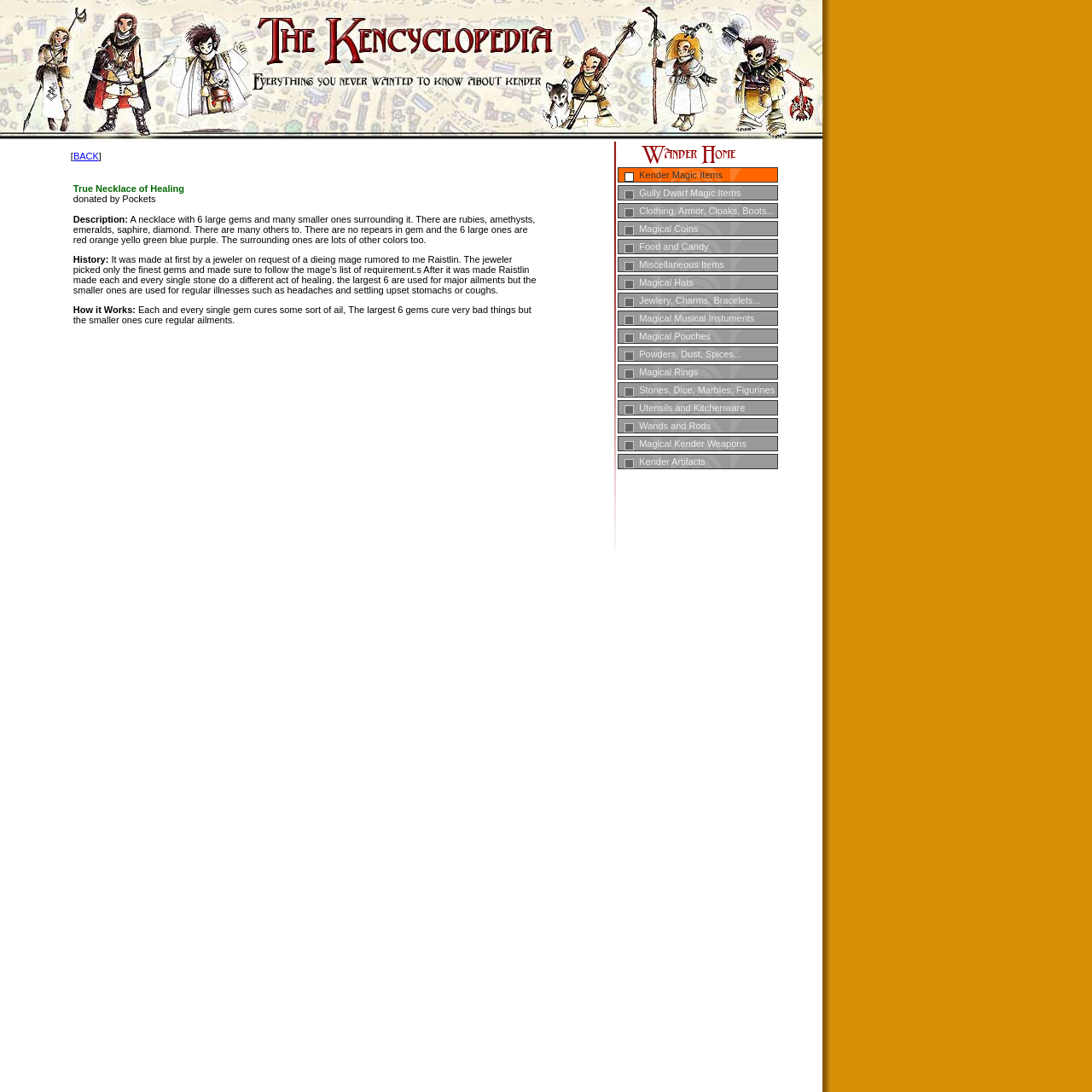Pinpoint the bounding box coordinates of the element that must be clicked to accomplish the following instruction: "Click on the 'BACK' link". The coordinates should be in the format of four float numbers between 0 and 1, i.e., [left, top, right, bottom].

[0.067, 0.138, 0.091, 0.148]